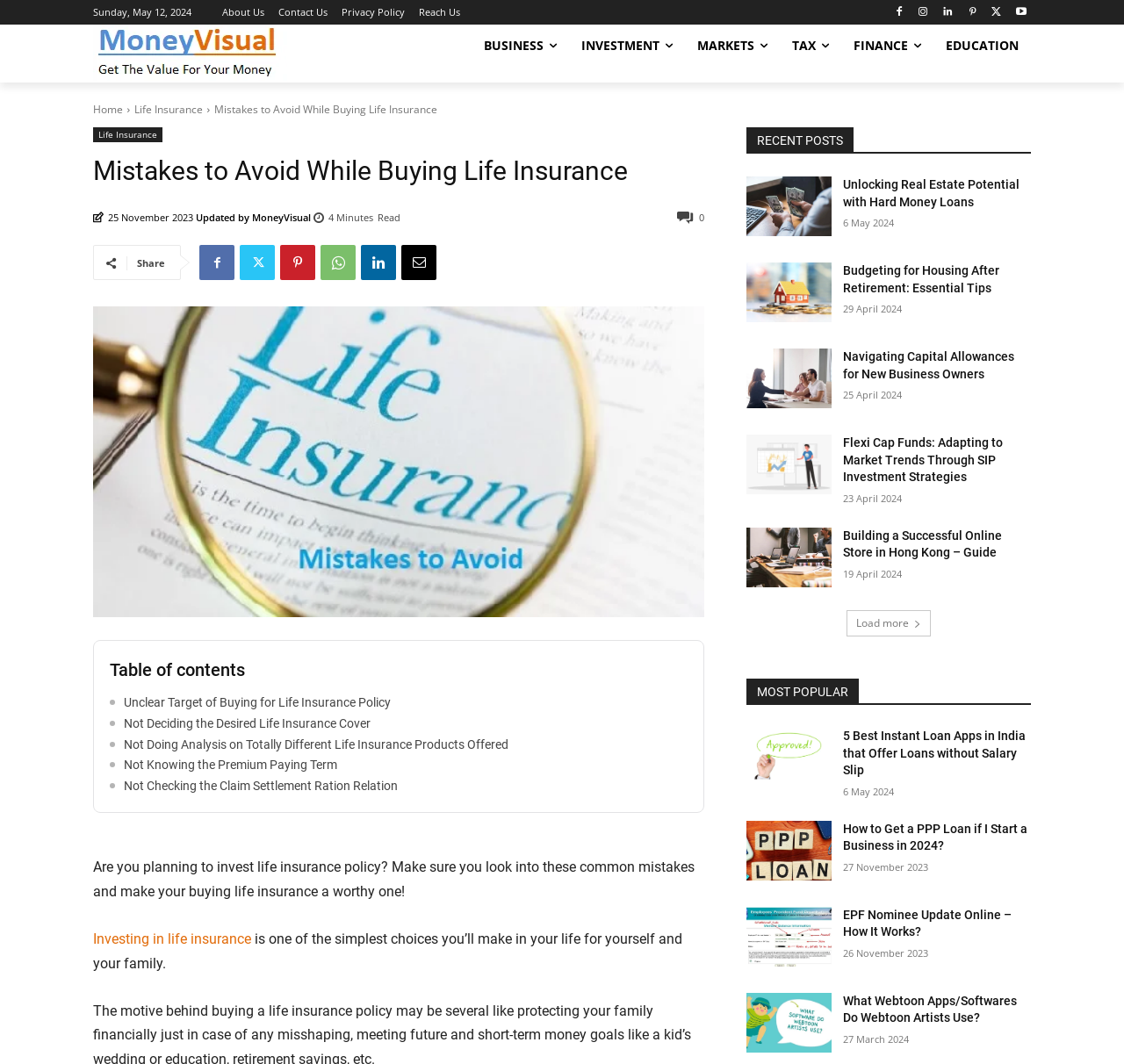Provide a comprehensive description of the webpage.

This webpage is about mistakes to avoid while buying life insurance. At the top, there is a date "Sunday, May 12, 2024" and a navigation menu with links to "About Us", "Contact Us", "Privacy Policy", and "Reach Us". On the right side, there are social media icons. Below the navigation menu, there is a main heading "Mistakes to Avoid While Buying Life Insurance" with a subheading "Updated by MoneyVisual" and a timestamp "25 November 2023". 

To the left of the main heading, there is a logo and a menu with links to "Home", "Life Insurance", and other categories. Below the main heading, there is an image related to life insurance mistakes. 

The main content of the webpage is divided into sections. The first section is an introduction to the importance of avoiding mistakes while buying life insurance. The second section is a table of contents with links to different mistakes, such as "Unclear Target of Buying for Life Insurance Policy", "Not Deciding the Desired Life Insurance Cover", and others.

Below the table of contents, there is a section with a heading "RECENT POSTS" that lists several recent articles with links, including "Unlocking Real Estate Potential with Hard Money Loans", "Budgeting for Housing After Retirement: Essential Tips", and others. Each article has a timestamp and a brief description.

At the bottom of the webpage, there is a section with a heading "MOST POPULAR" that lists popular articles, including "5 Best Instant Loan Apps in India that Offer Loans without Salary Slip". There is also a "Load more" button to load more articles.